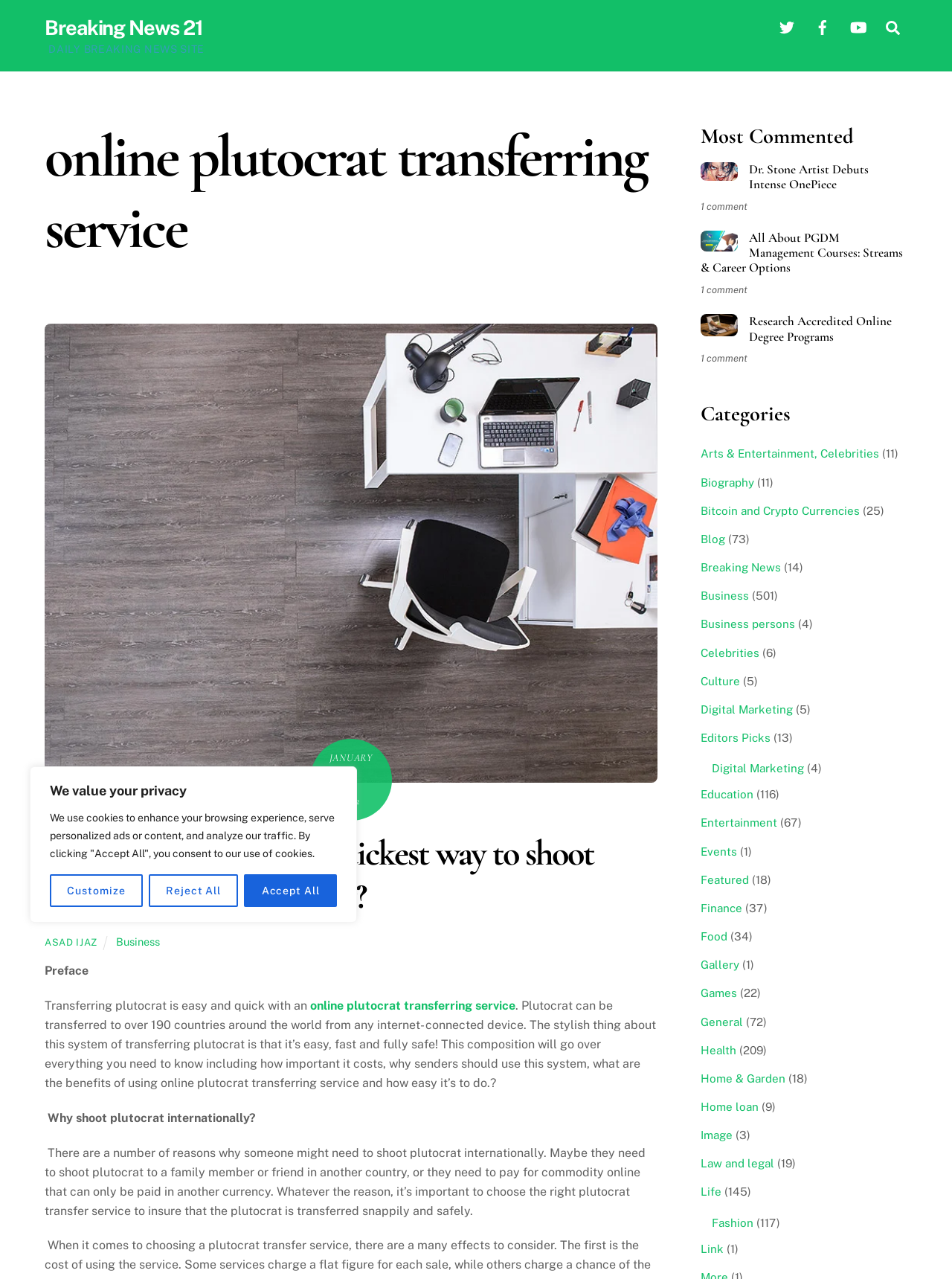Answer in one word or a short phrase: 
What is the name of the social media platform with an image of a bird?

Twitter